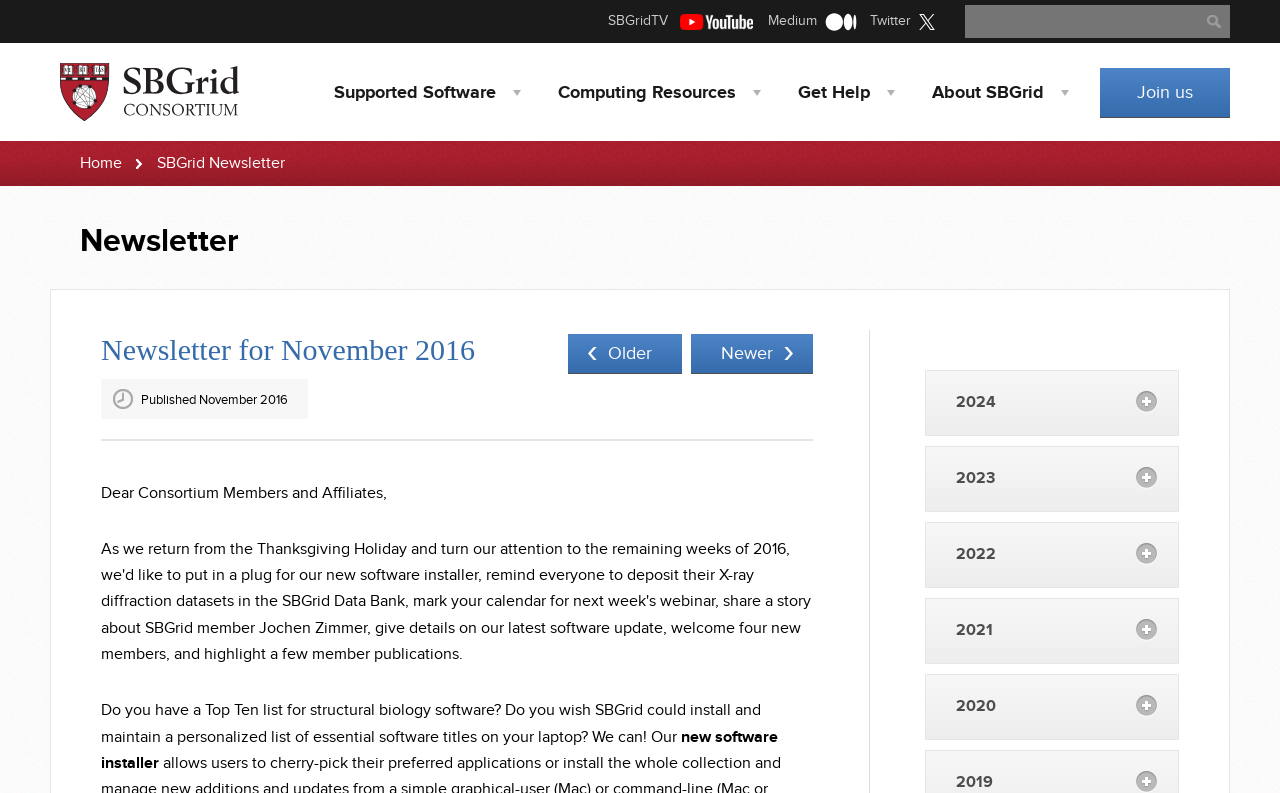Please reply to the following question with a single word or a short phrase:
What type of organization is SBGrid?

Research computing group